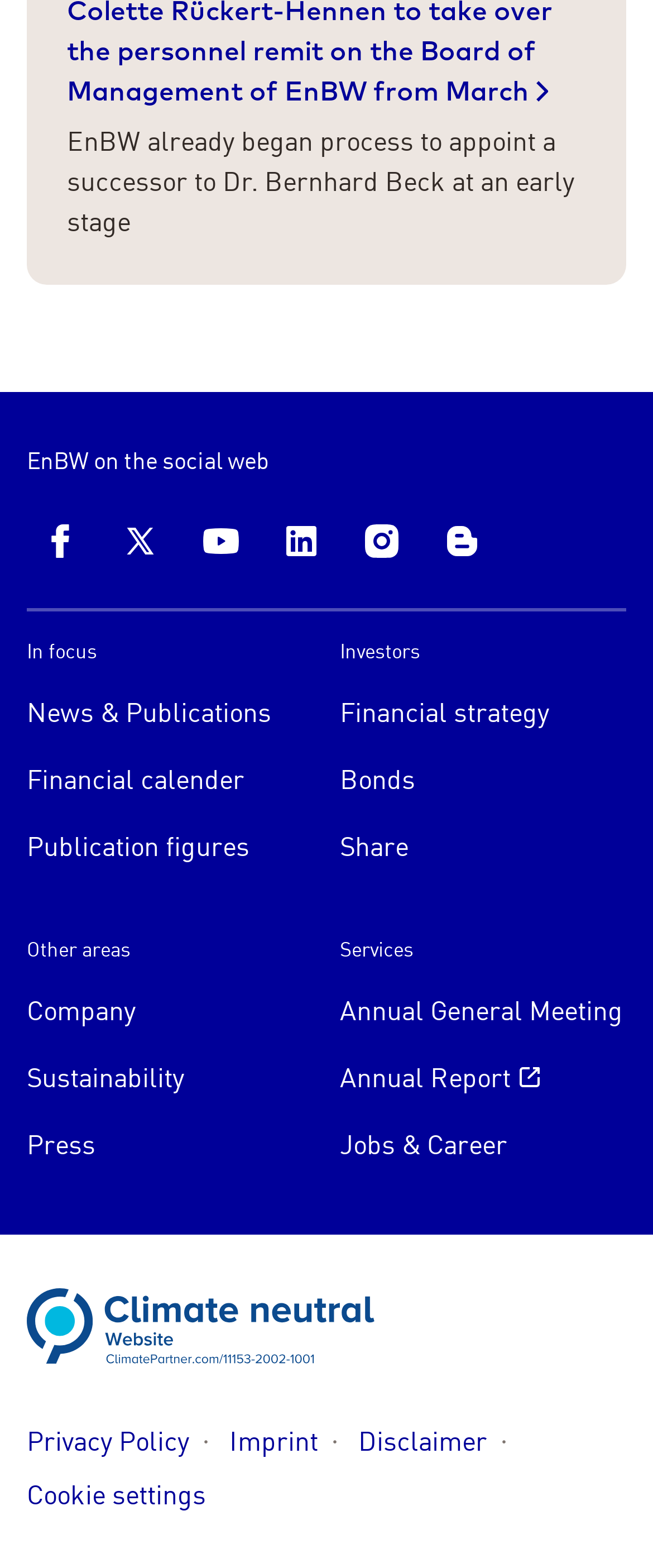With reference to the screenshot, provide a detailed response to the question below:
What is the first link in the 'Services' category?

The 'Services' category has three links: 'Annual General Meeting', 'Annual Report', and 'Jobs & Career'. The first link in this category is 'Annual General Meeting'.